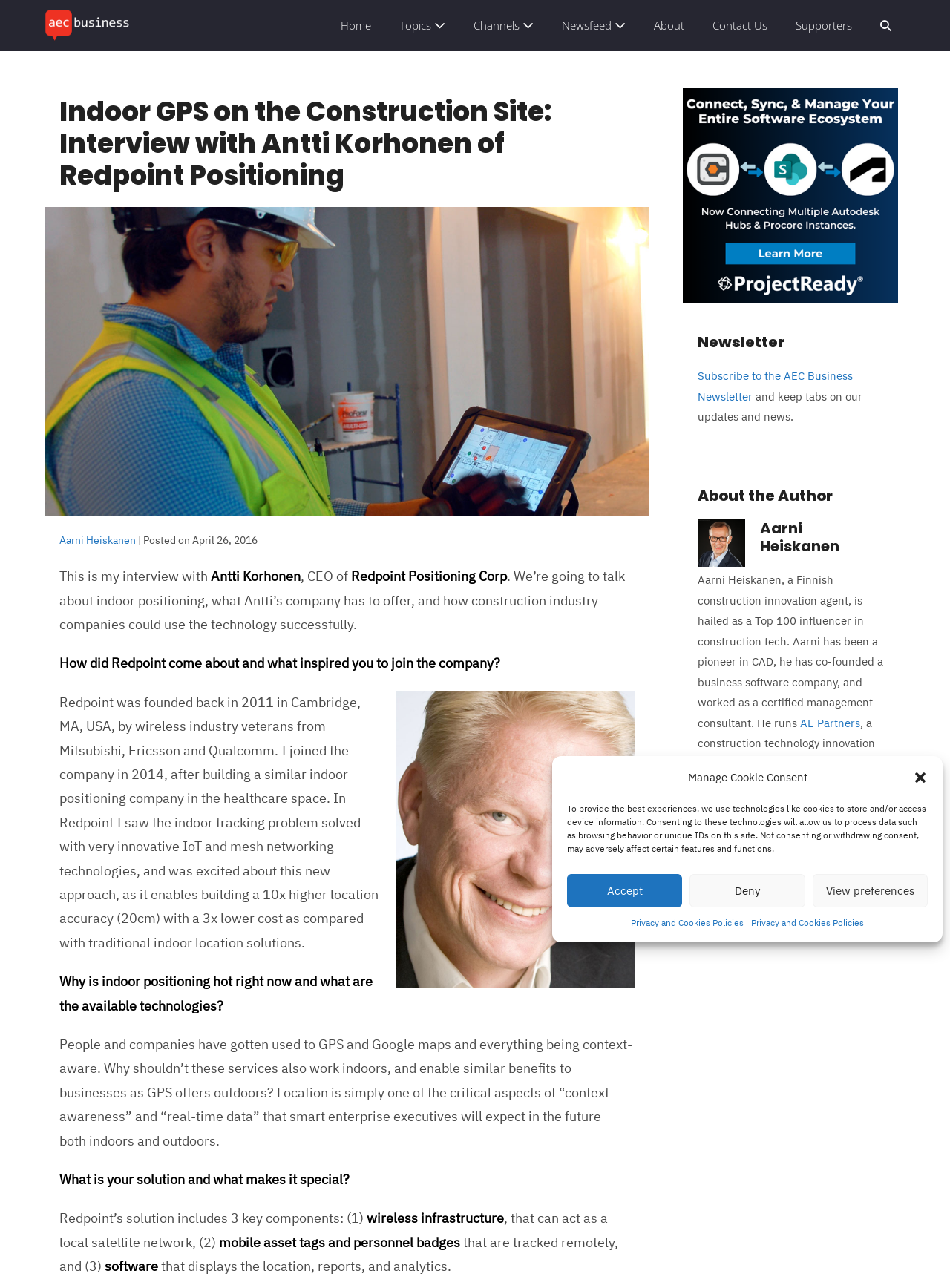Highlight the bounding box coordinates of the region I should click on to meet the following instruction: "Visit the 'AEC Business' website".

[0.047, 0.01, 0.137, 0.027]